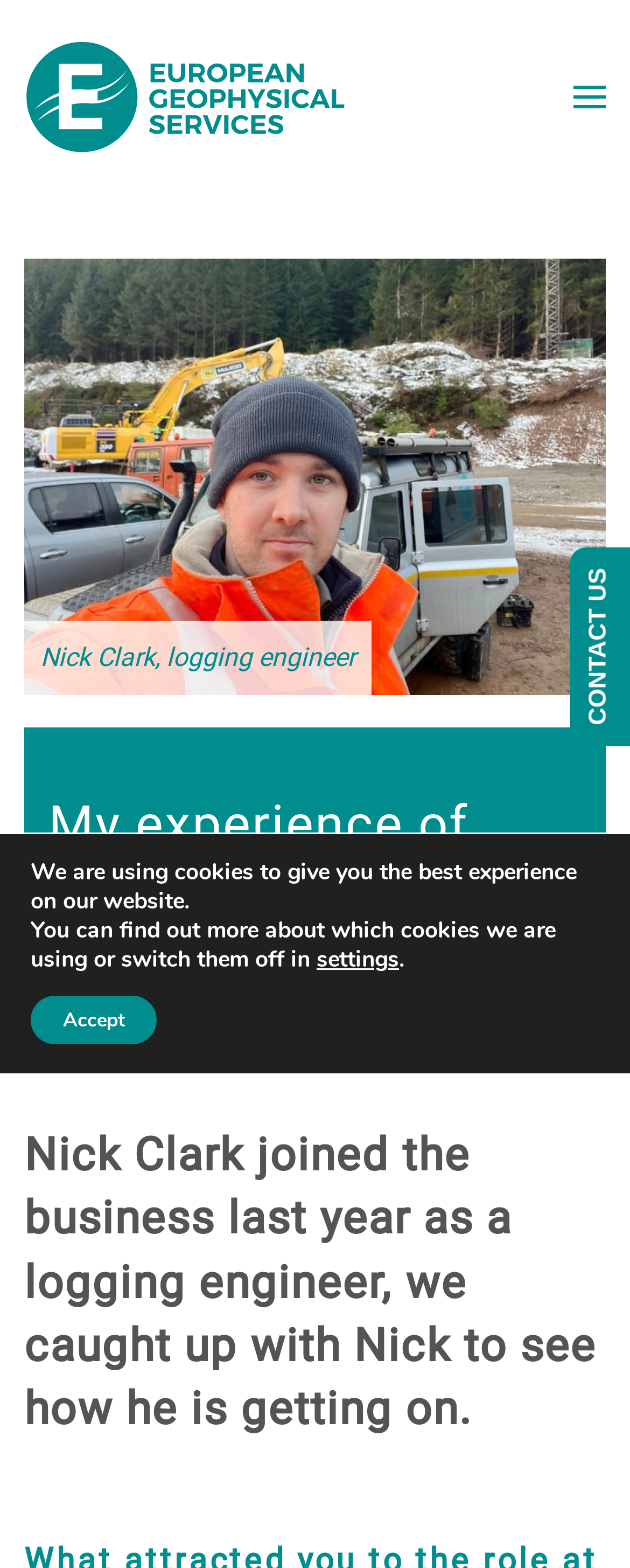Use a single word or phrase to answer the question:
What is the profession of Nick Clark?

Logging engineer